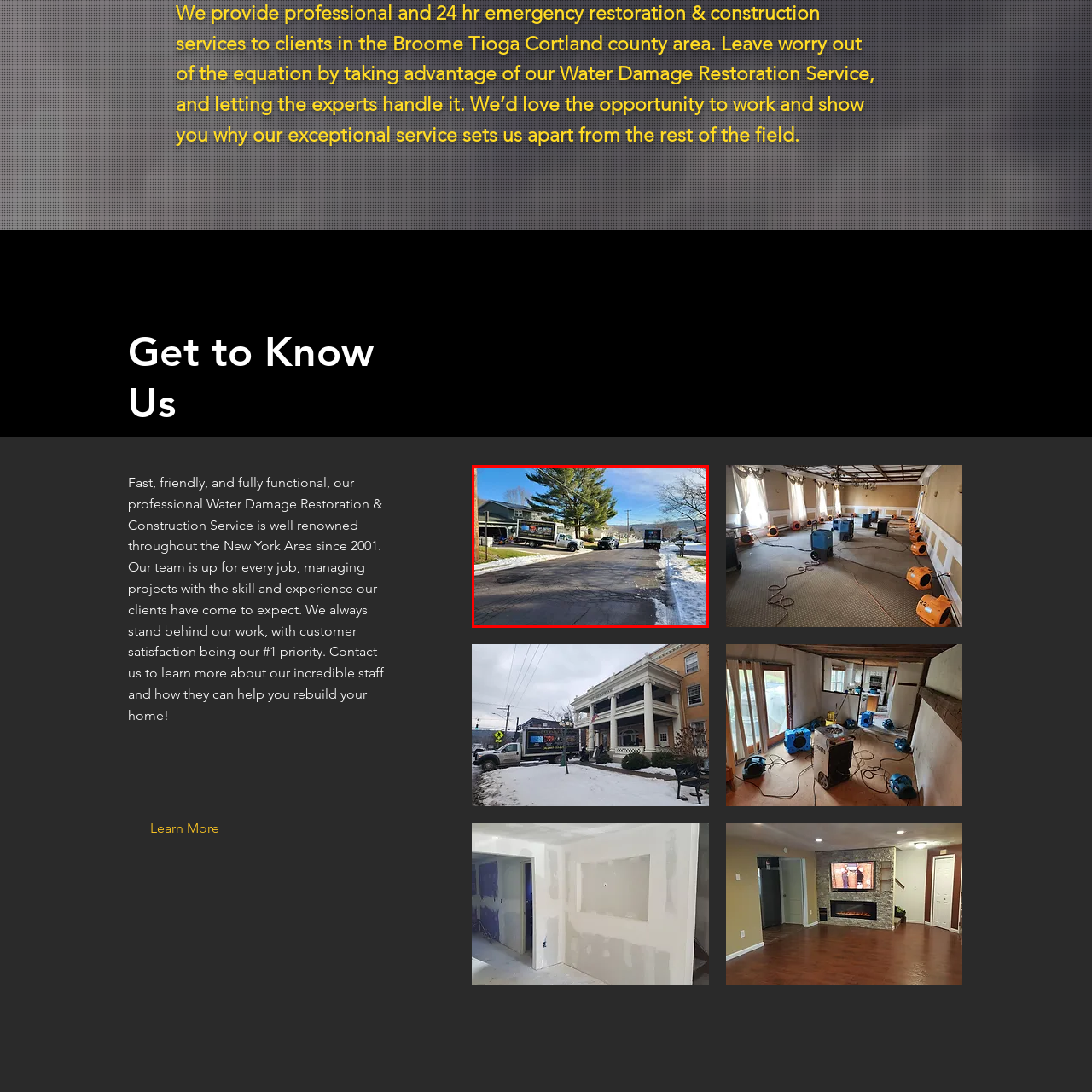Elaborate on the contents of the image marked by the red border.

The image showcases a street scene in a residential neighborhood where two service vehicles are parked prominently on the road. On the left side, a truck with an advertisement displays a large graphic, likely promoting a service related to water damage restoration and construction. This is indicative of the company's professional offerings in the Broome Tioga Cortland county area, emphasizing their emergency restoration services. The right side features another truck, also representing the same service, parked alongside a neatly maintained home surrounded by snow. Lush green trees can be seen in the background, providing a pleasant contrast to the winter setting. The clear blue sky adds to the serene atmosphere, highlighting the professionalism and readiness of the service providers in the community.